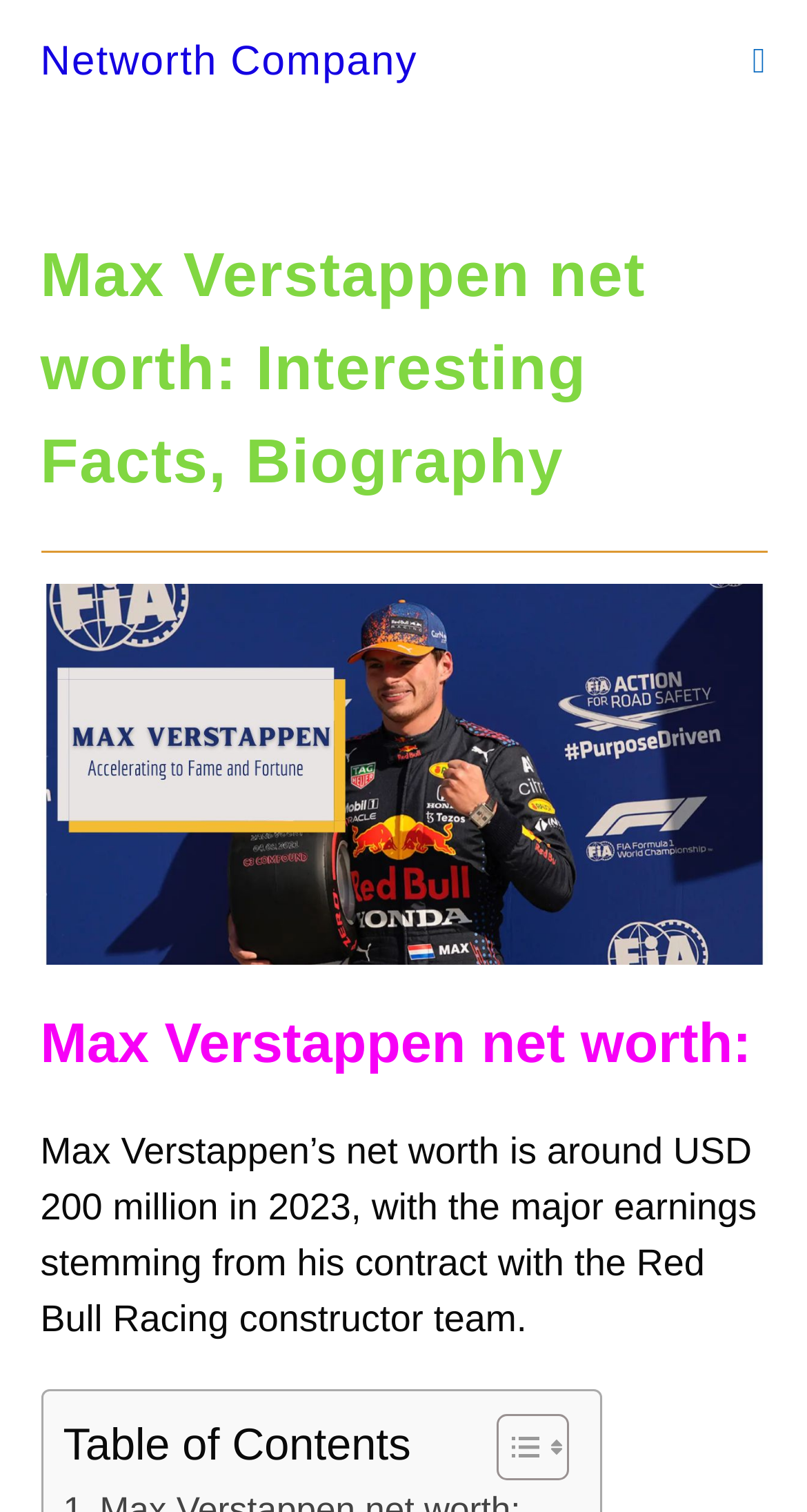What is the name of the website? Refer to the image and provide a one-word or short phrase answer.

Networth Company